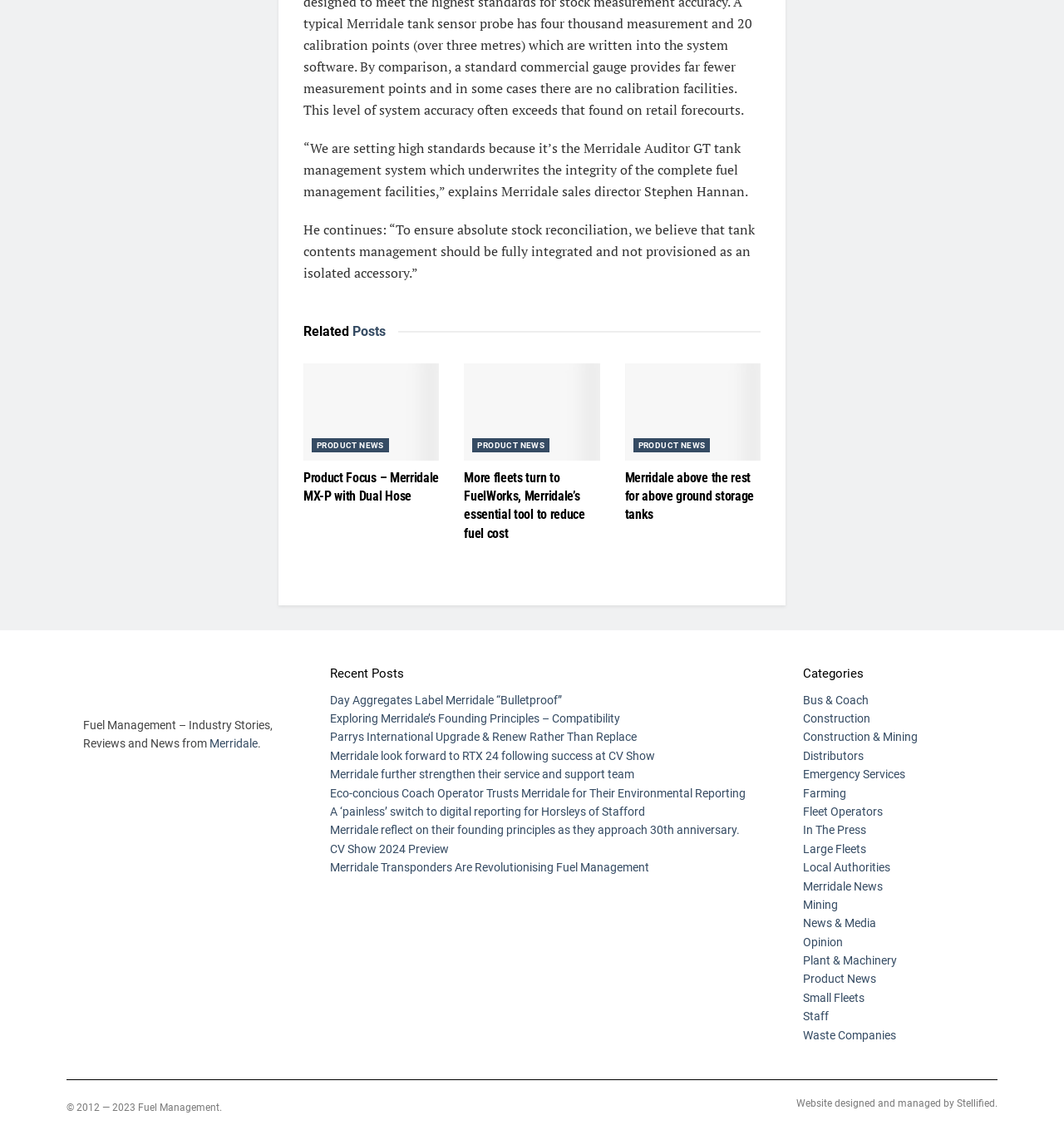Specify the bounding box coordinates of the element's area that should be clicked to execute the given instruction: "Learn about 'Fuel management Software - Merridale FuelWorks'". The coordinates should be four float numbers between 0 and 1, i.e., [left, top, right, bottom].

[0.436, 0.32, 0.564, 0.406]